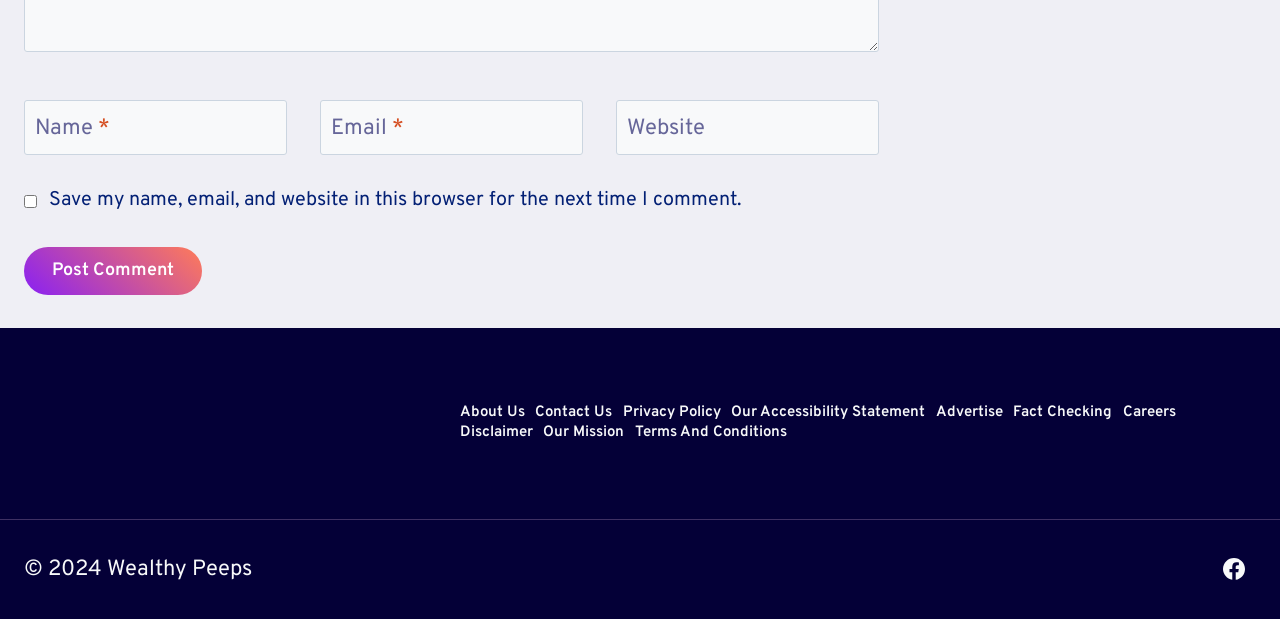Identify the bounding box of the UI element described as follows: "SPONSORS". Provide the coordinates as four float numbers in the range of 0 to 1 [left, top, right, bottom].

None